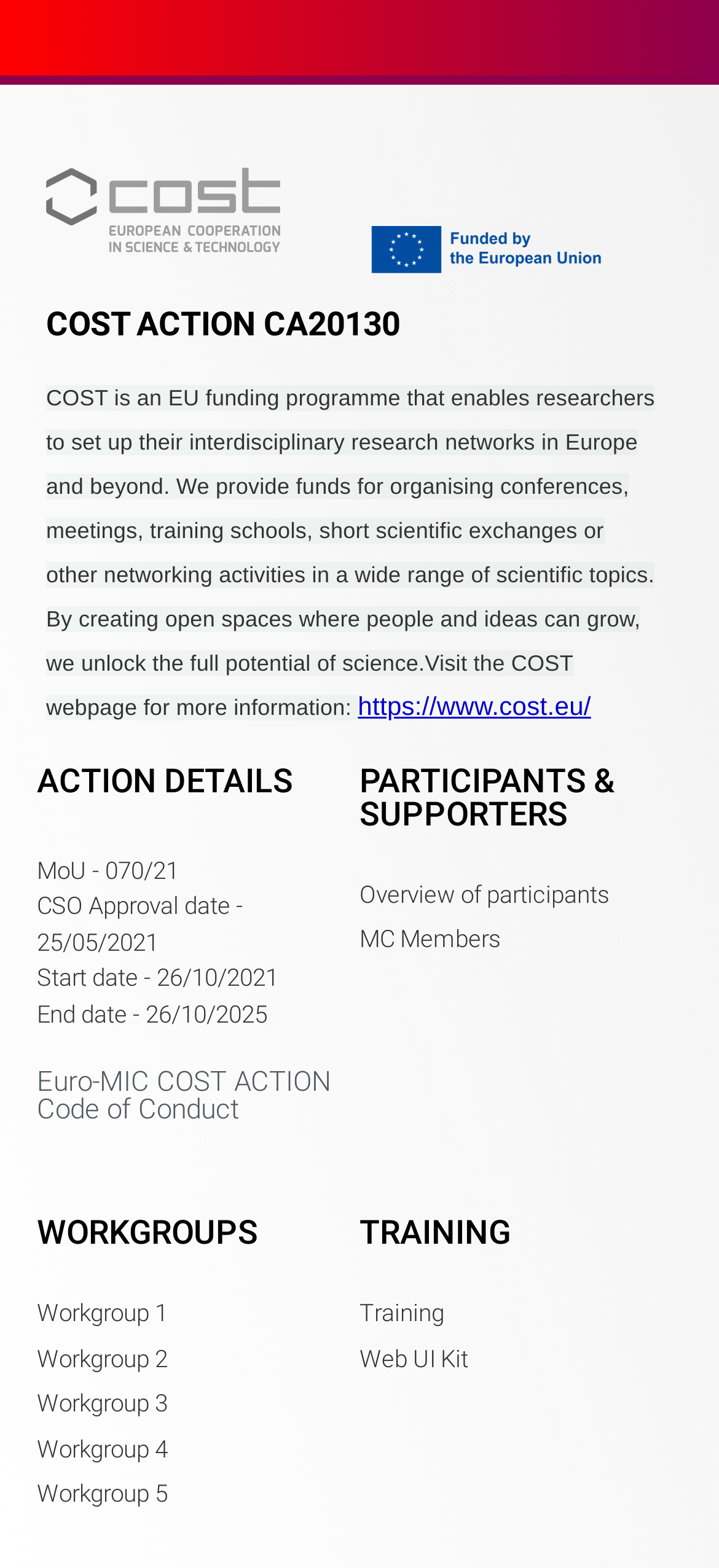What is the name of the EU funding programme?
Provide a short answer using one word or a brief phrase based on the image.

COST